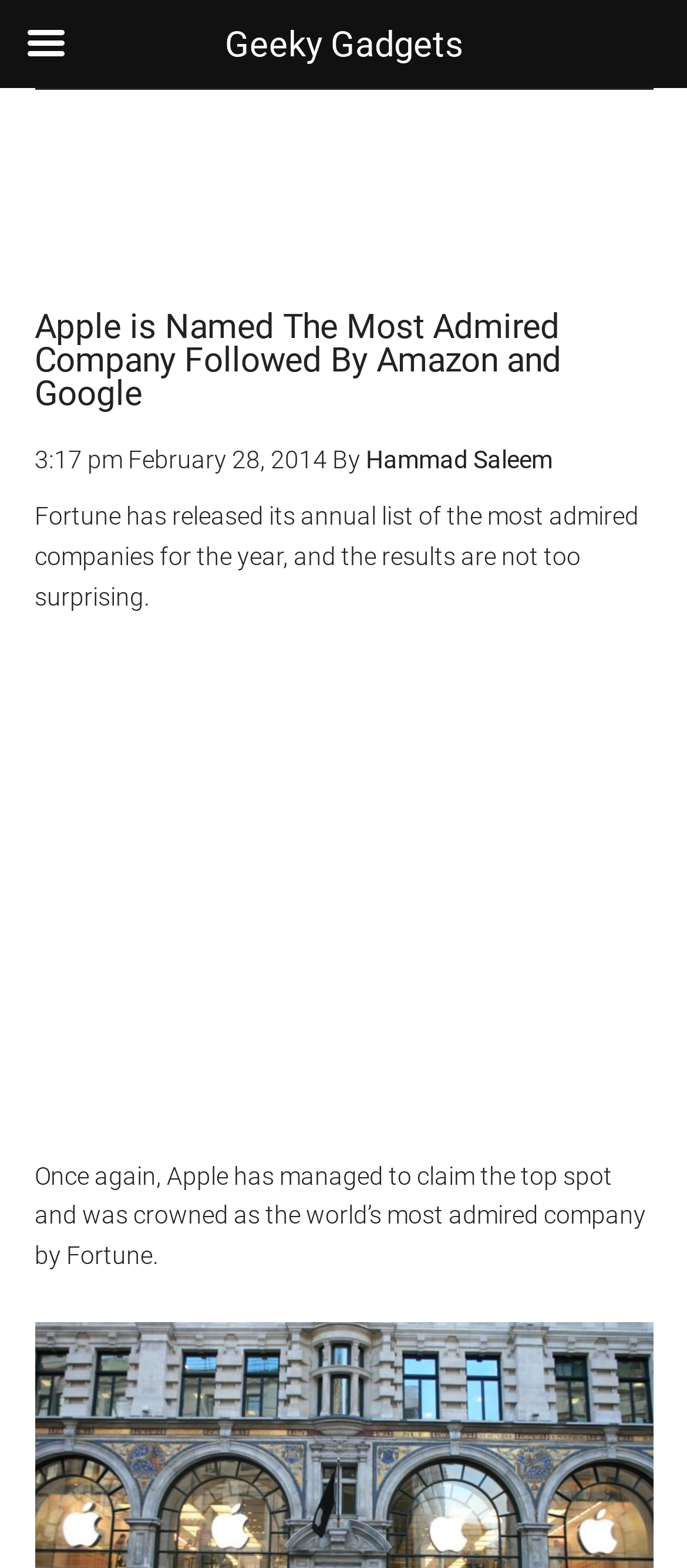What is the date of the article?
Provide a well-explained and detailed answer to the question.

The date of the article can be found by looking at the timestamp, which is located below the title. The timestamp includes the date and time, and the date is 'February 28, 2014'.